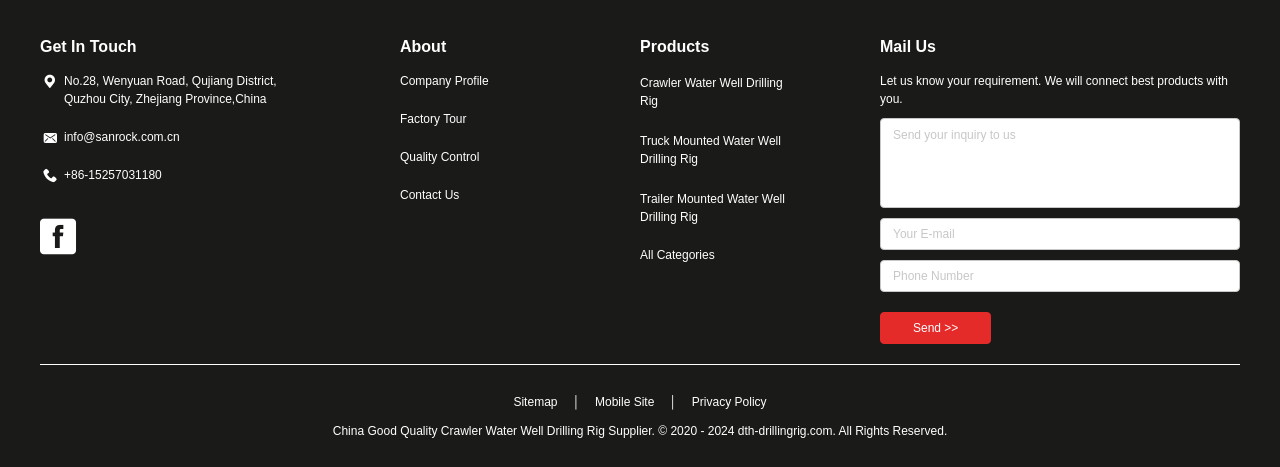Can you pinpoint the bounding box coordinates for the clickable element required for this instruction: "Click the 'Send >>' button"? The coordinates should be four float numbers between 0 and 1, i.e., [left, top, right, bottom].

[0.688, 0.668, 0.775, 0.737]